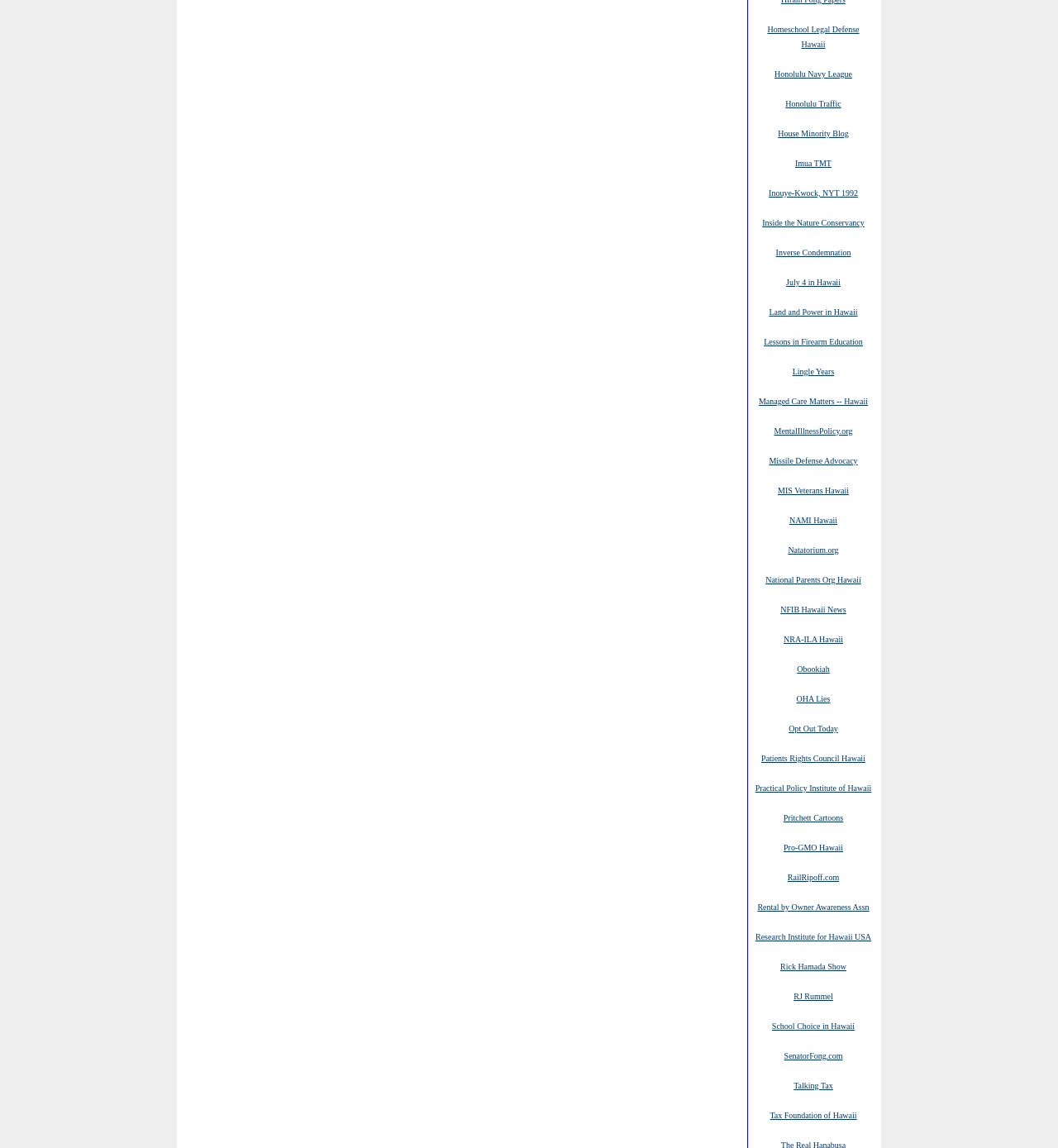Find the bounding box coordinates for the area that should be clicked to accomplish the instruction: "Visit Homeschool Legal Defense Hawaii".

[0.725, 0.02, 0.812, 0.043]